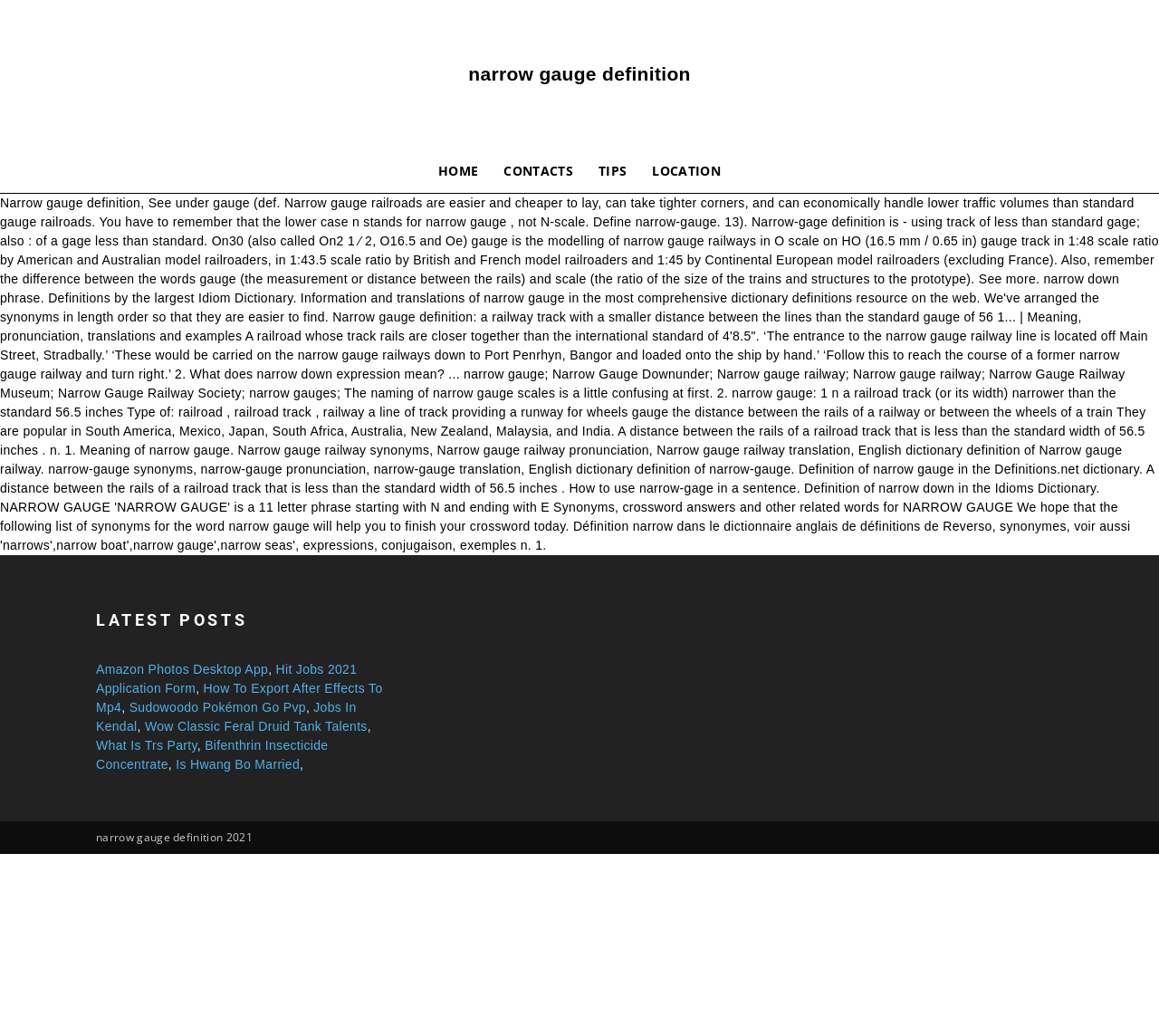What is the definition of narrow gauge? Analyze the screenshot and reply with just one word or a short phrase.

A railway track with a smaller distance between the lines than the standard gauge of 56 1/2 inches